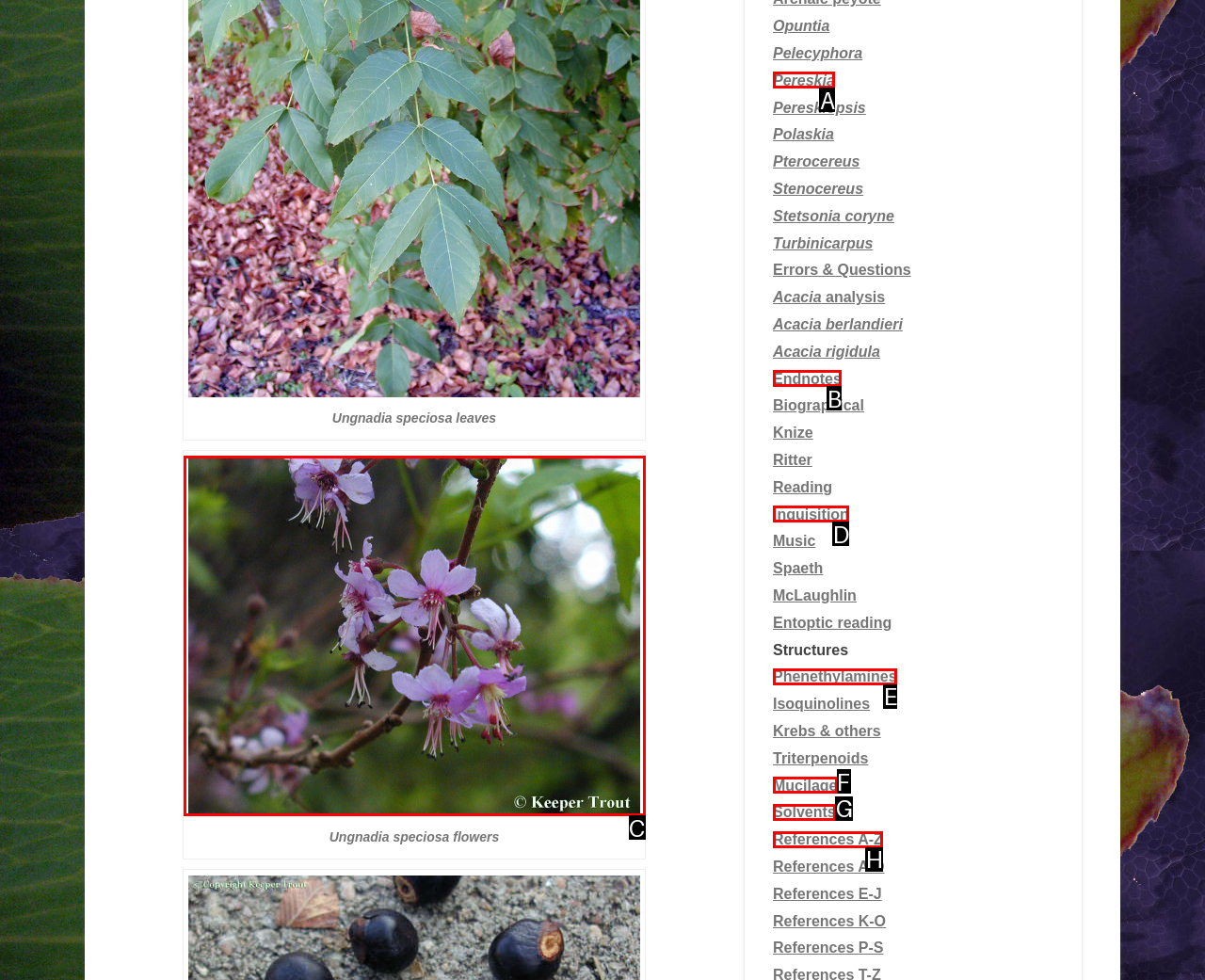From the choices provided, which HTML element best fits the description: parent_node: Ungnadia speciosa flowers? Answer with the appropriate letter.

C